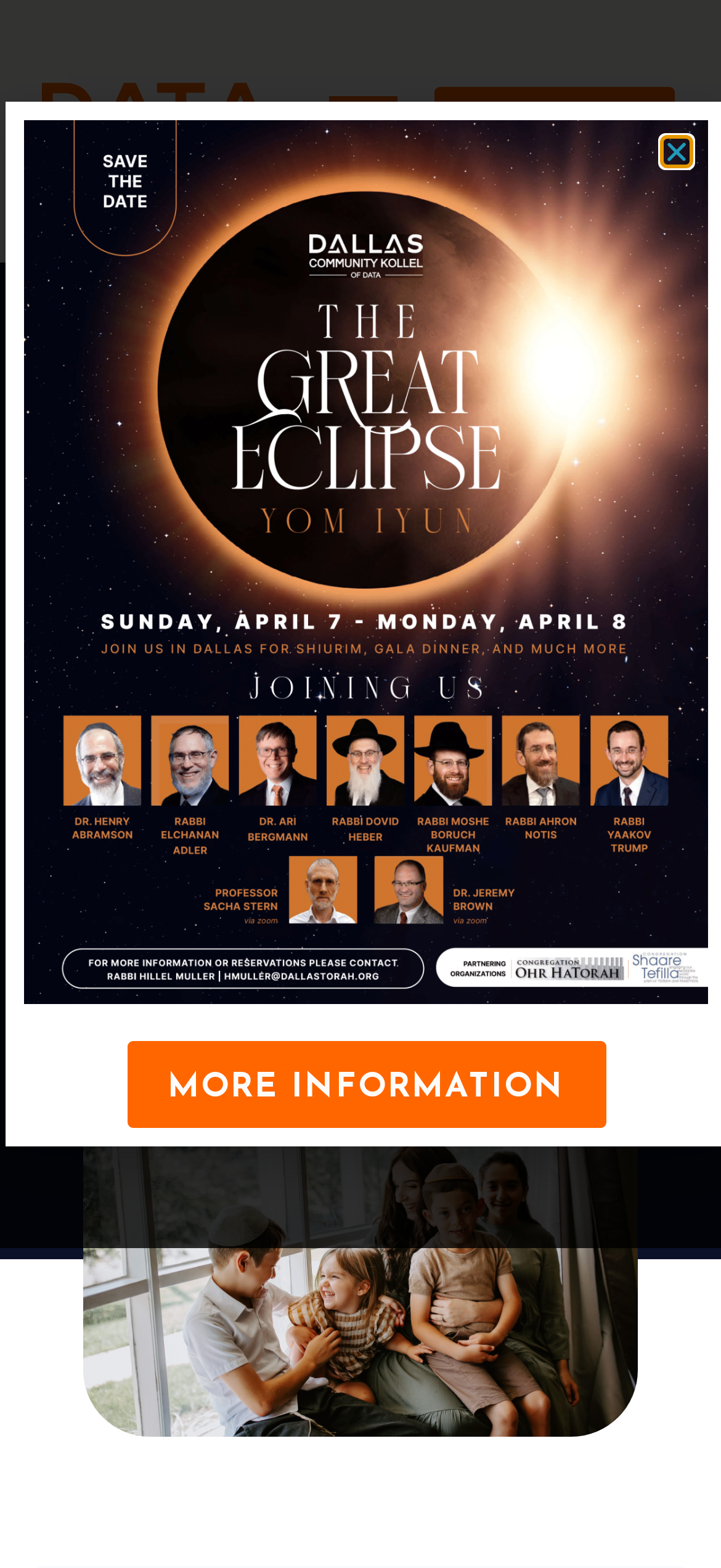Identify the bounding box of the HTML element described here: ".st0{fill:#FF6600;}	.st1{fill:#0B347A;}". Provide the coordinates as four float numbers between 0 and 1: [left, top, right, bottom].

[0.051, 0.012, 0.385, 0.165]